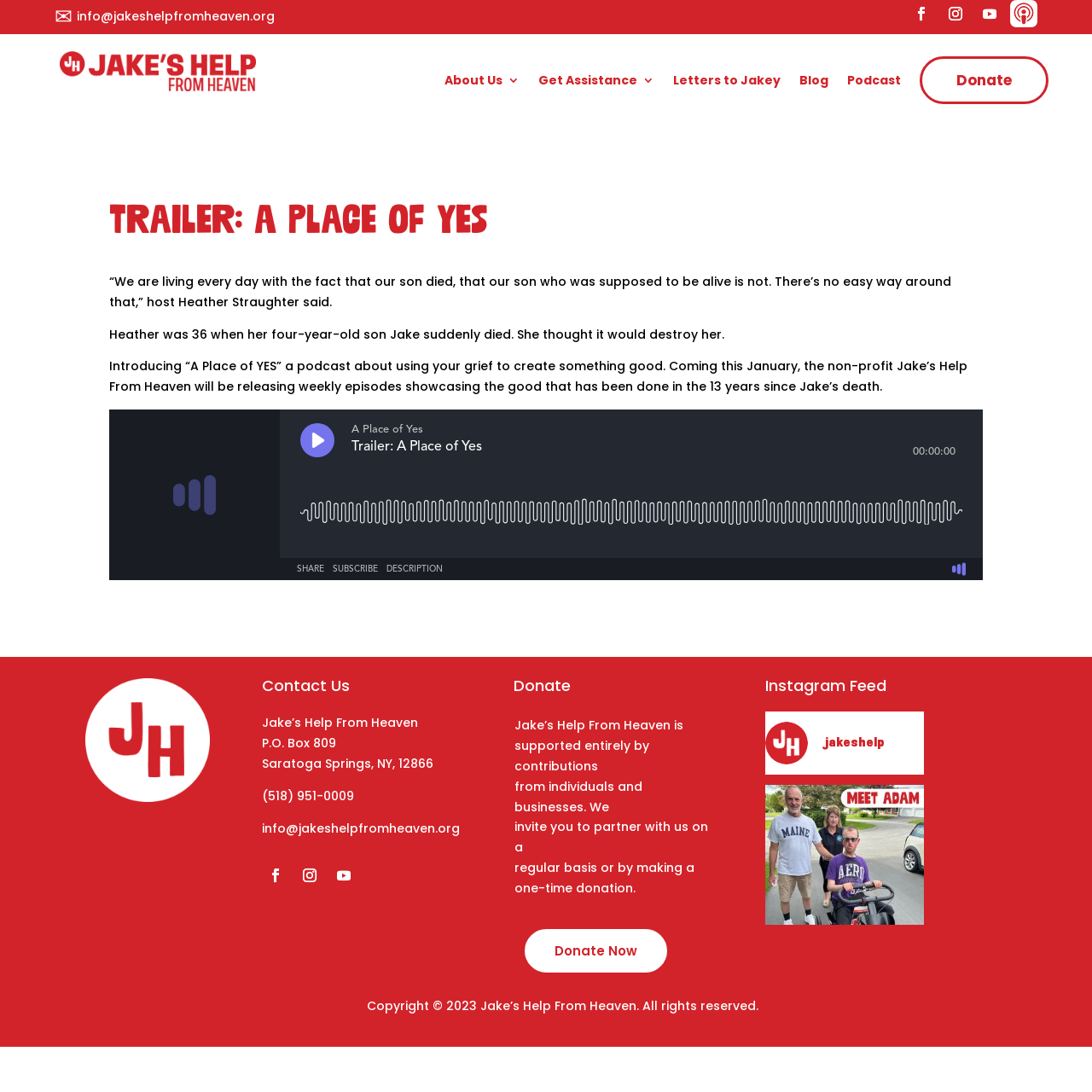Using the element description provided, determine the bounding box coordinates in the format (top-left x, top-left y, bottom-right x, bottom-right y). Ensure that all values are floating point numbers between 0 and 1. Element description: Letters to Jakey

[0.616, 0.068, 0.715, 0.085]